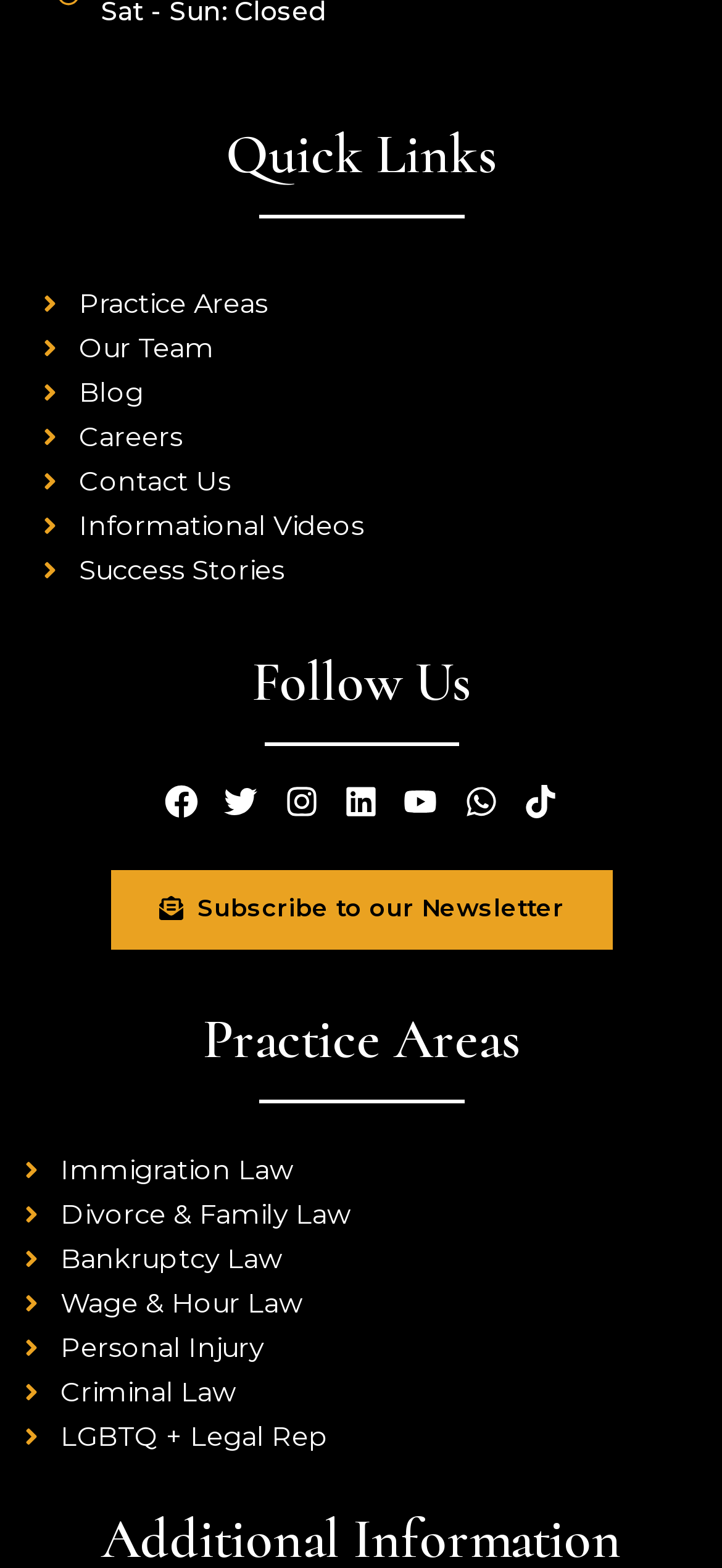Find the bounding box coordinates for the area that should be clicked to accomplish the instruction: "Visit the Blog".

[0.051, 0.236, 0.949, 0.264]